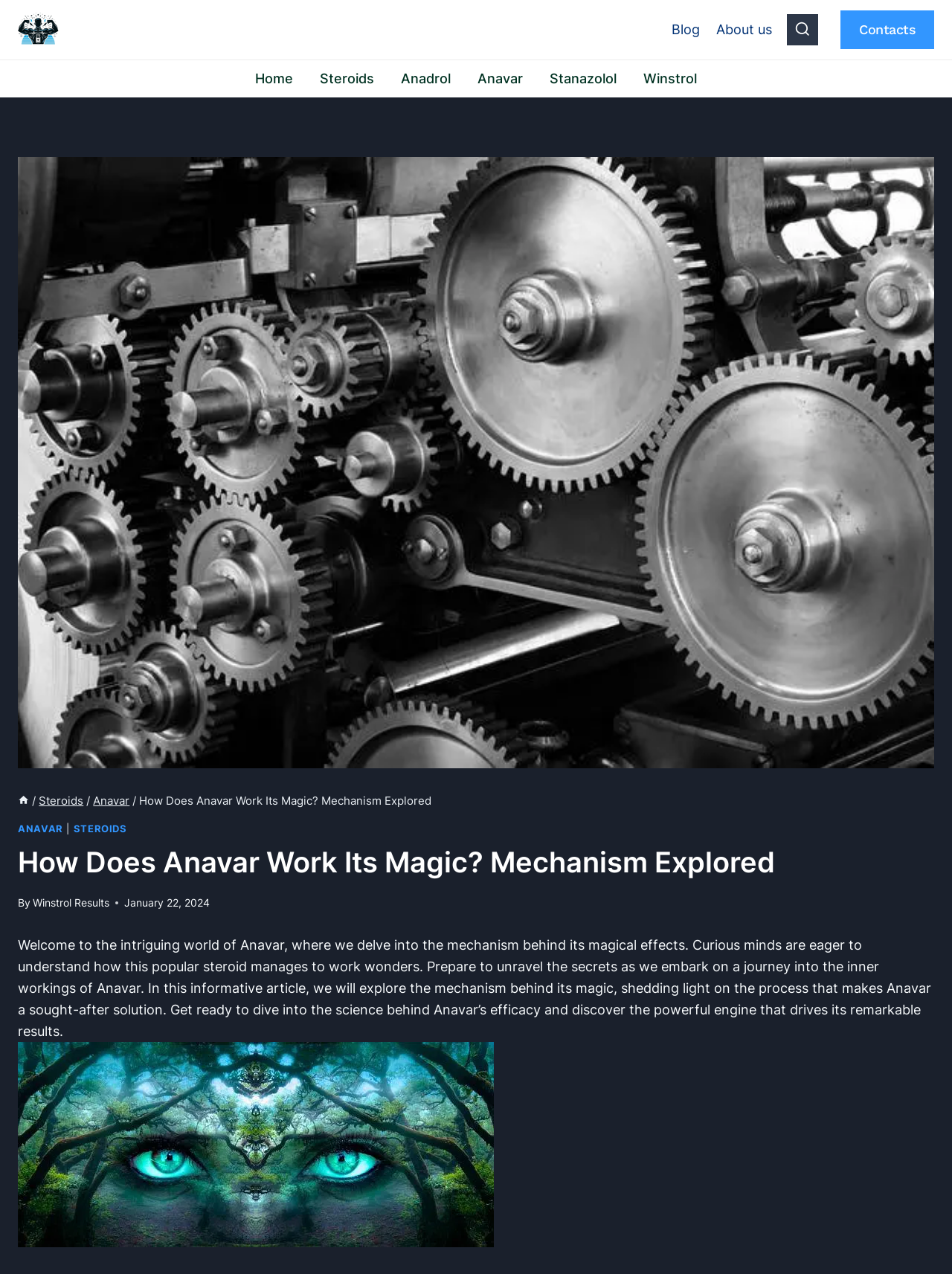Identify the title of the webpage and provide its text content.

How Does Anavar Work Its Magic? Mechanism Explored